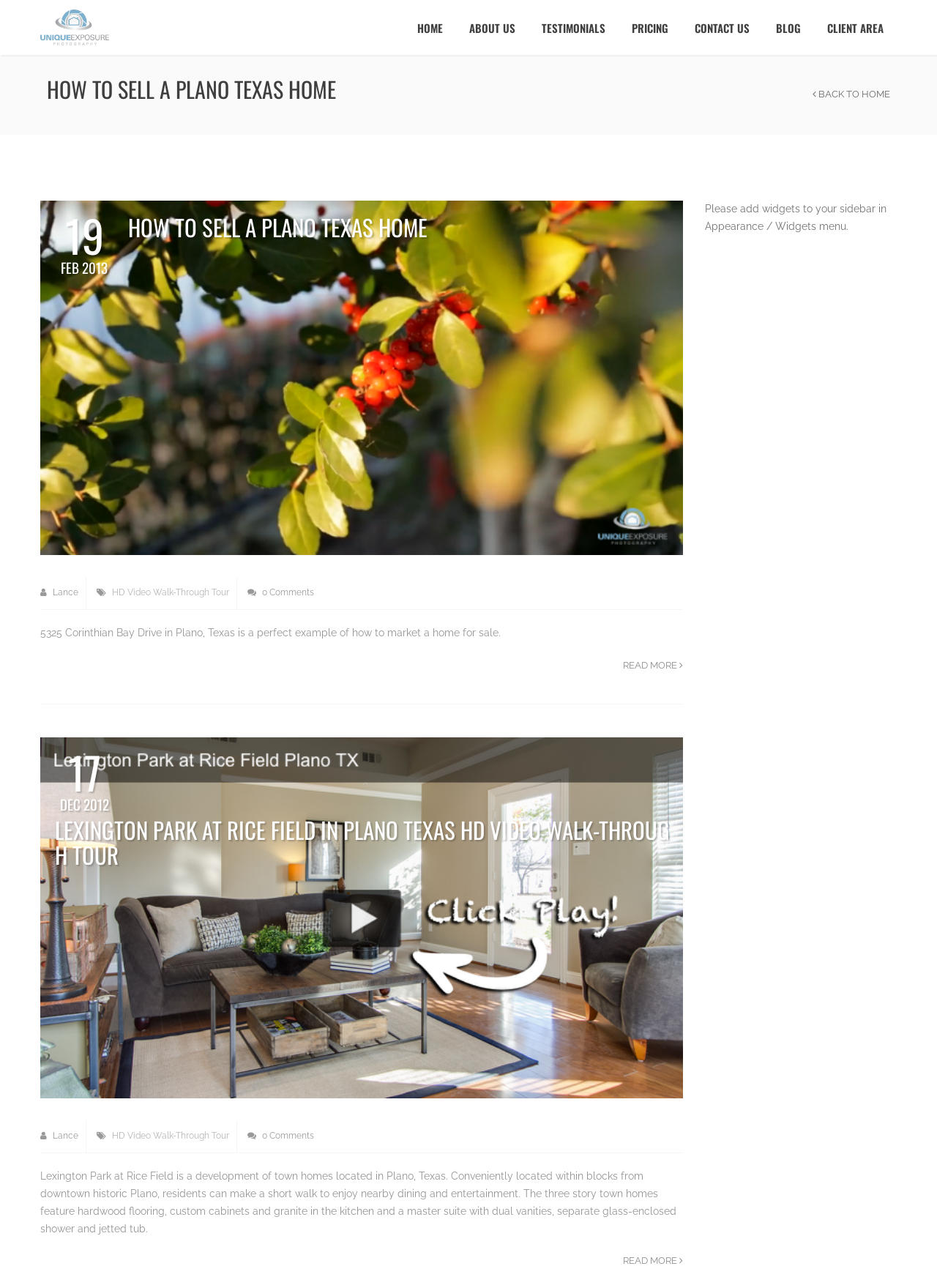Please specify the bounding box coordinates in the format (top-left x, top-left y, bottom-right x, bottom-right y), with values ranging from 0 to 1. Identify the bounding box for the UI component described as follows: Home

[0.431, 0.0, 0.487, 0.043]